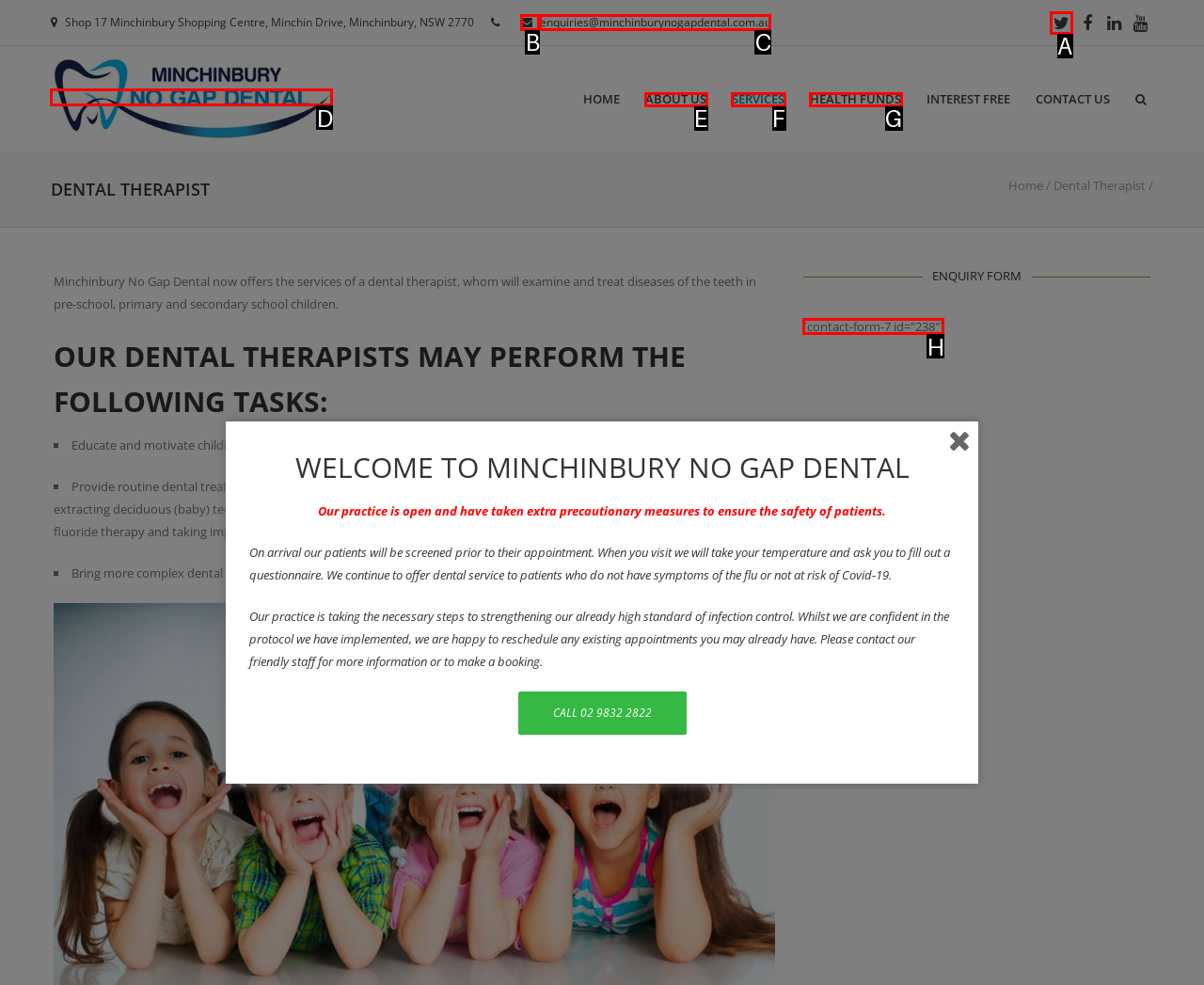From the available options, which lettered element should I click to complete this task: Fill out the enquiry form?

H